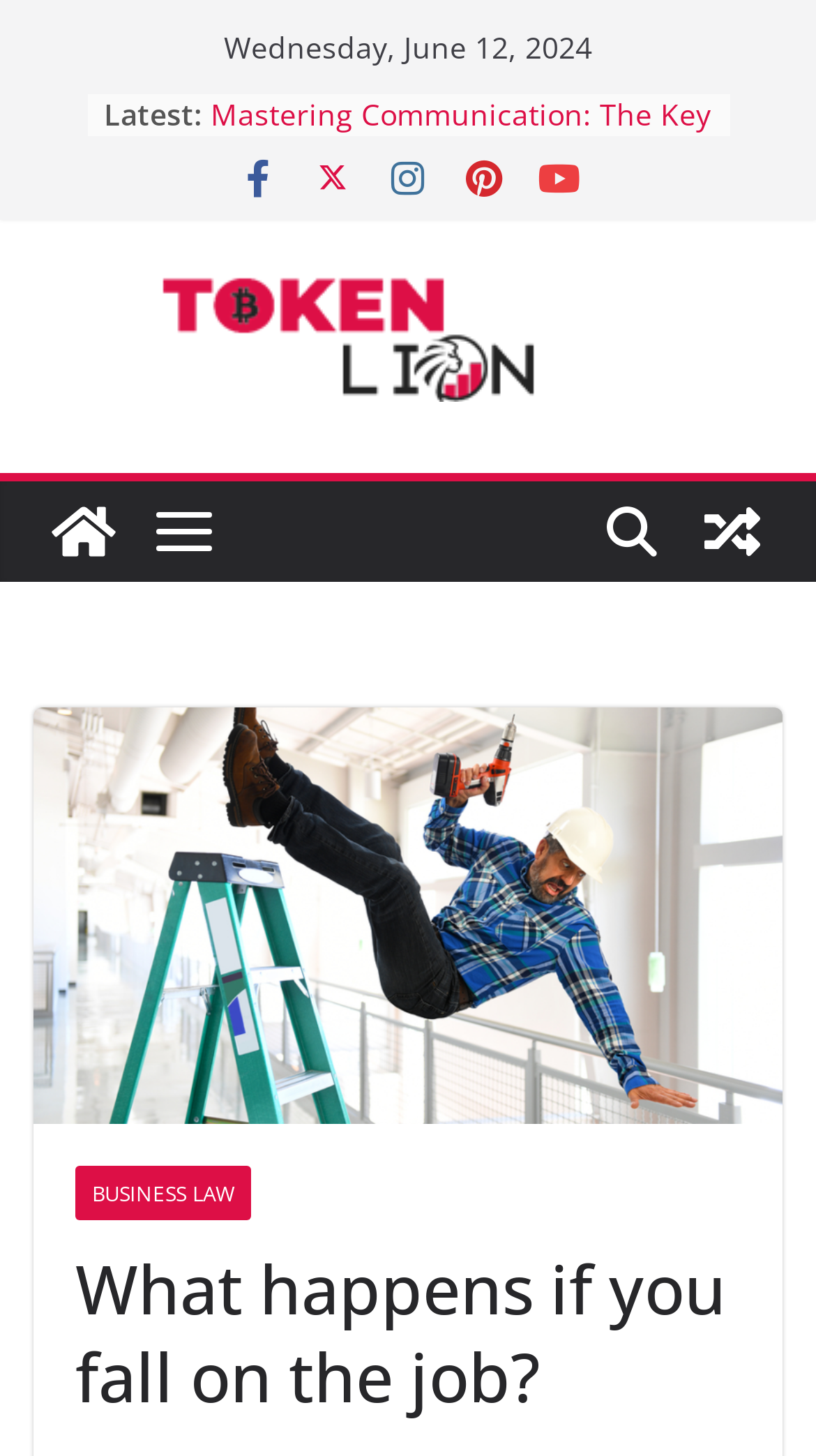Please specify the bounding box coordinates of the clickable region necessary for completing the following instruction: "Explore BUSINESS LAW category". The coordinates must consist of four float numbers between 0 and 1, i.e., [left, top, right, bottom].

[0.092, 0.801, 0.308, 0.838]